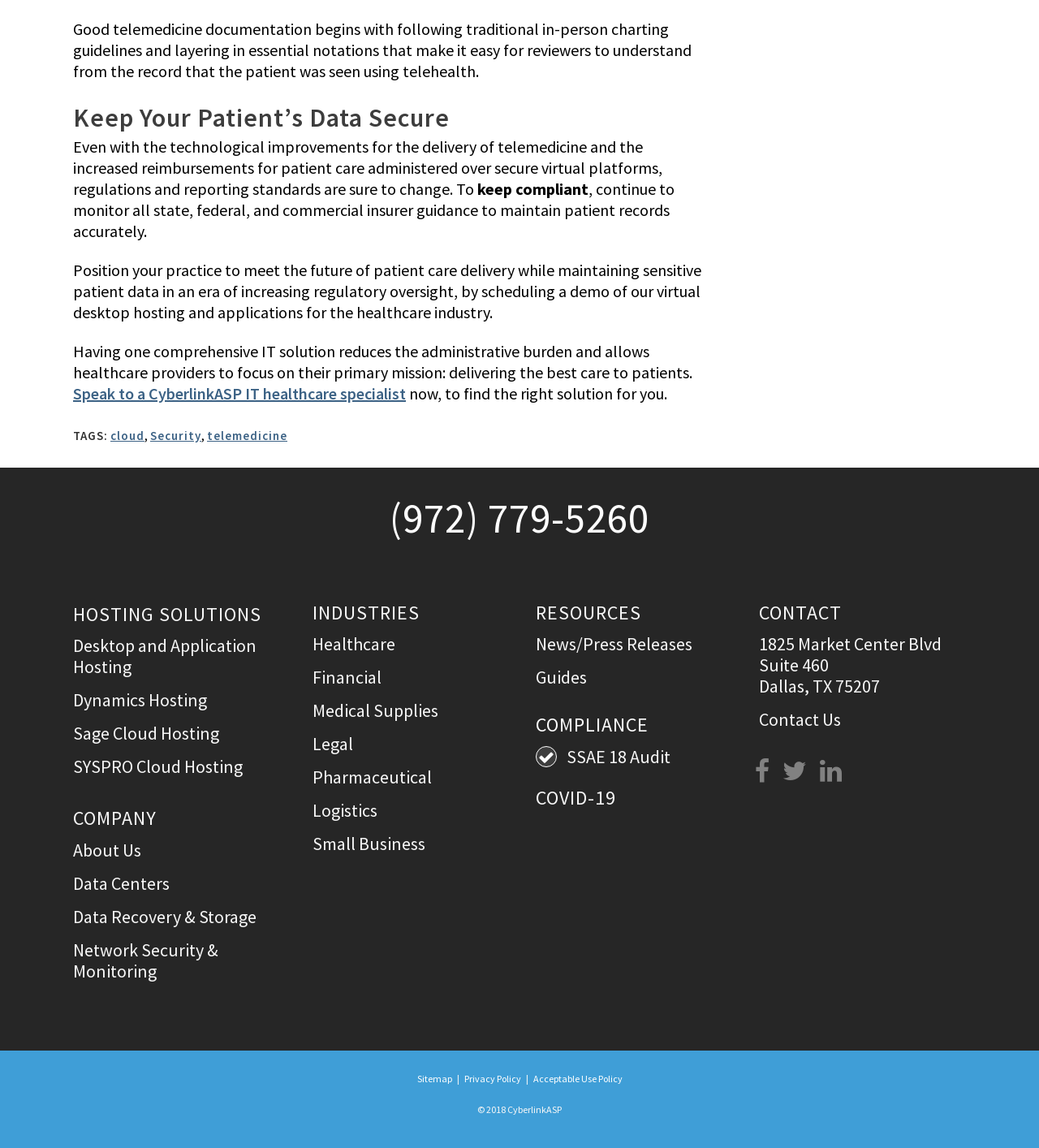Use one word or a short phrase to answer the question provided: 
What is the purpose of the 'TAGS:' section?

To provide related keywords